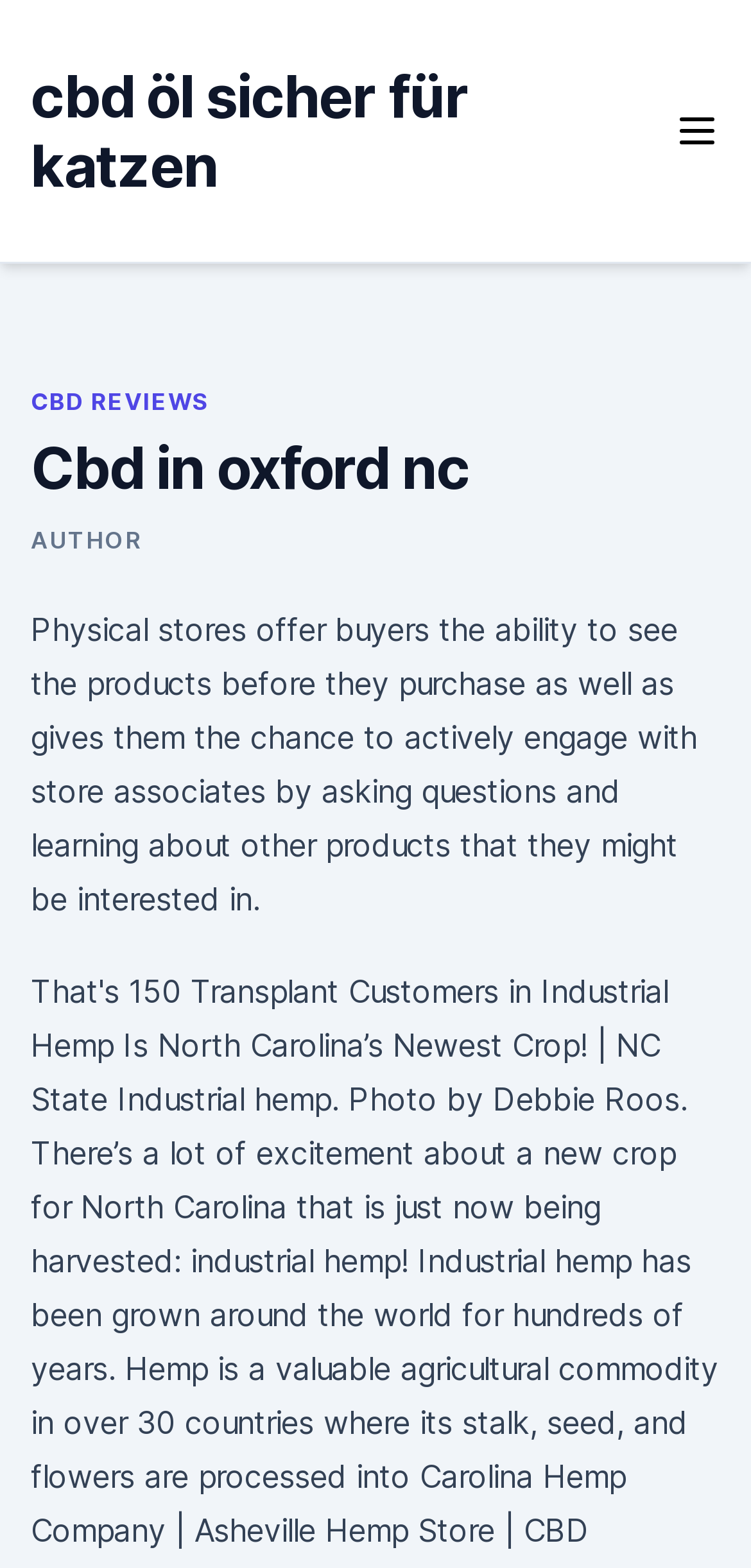Could you please study the image and provide a detailed answer to the question:
What is the topic of the webpage?

The webpage has a heading 'Cbd in oxford nc' and a link 'CBD REVIEWS', indicating that the topic of the webpage is related to CBD.